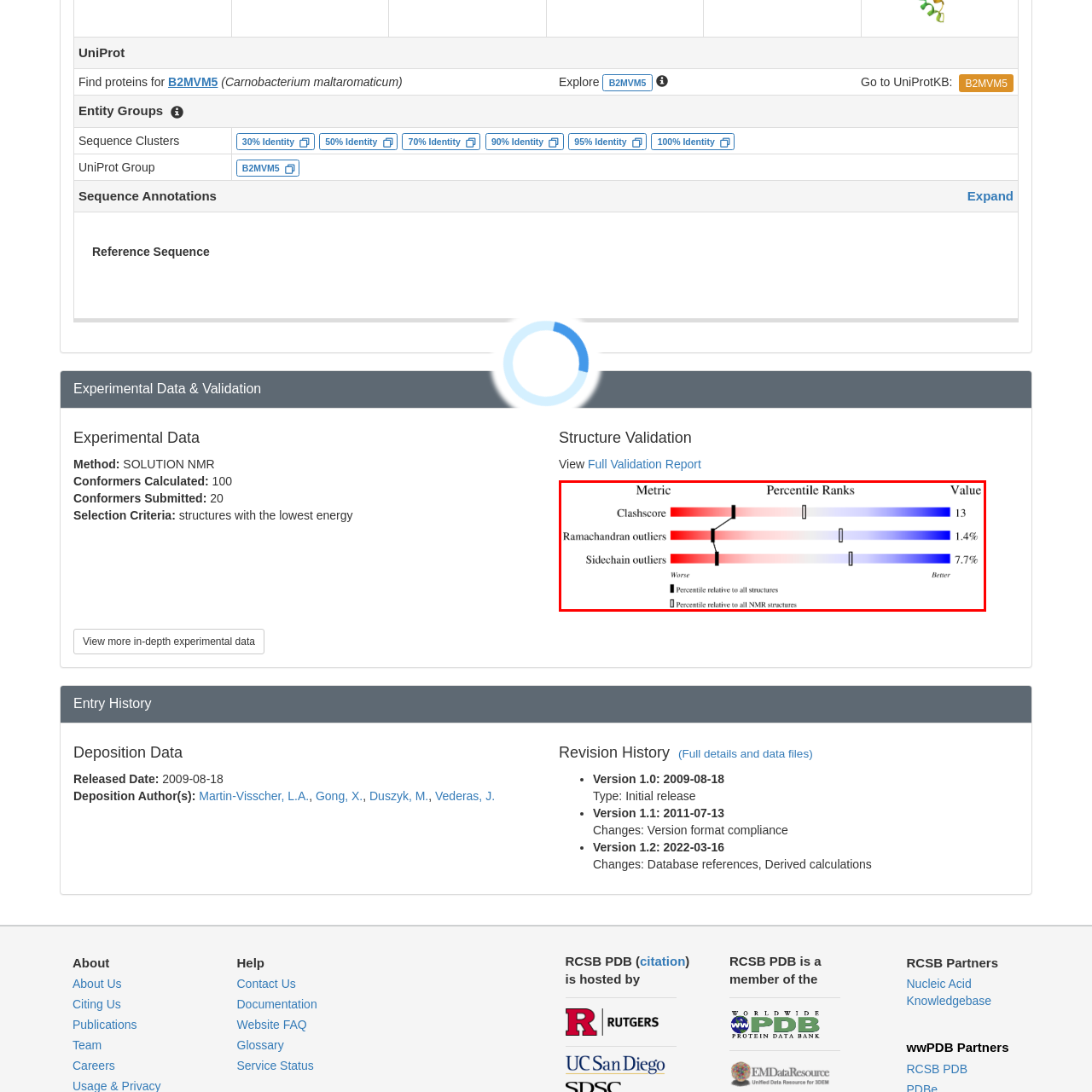Refer to the image enclosed in the red bounding box, then answer the following question in a single word or phrase: What does the blue color in the gradient bar represent?

Better quality